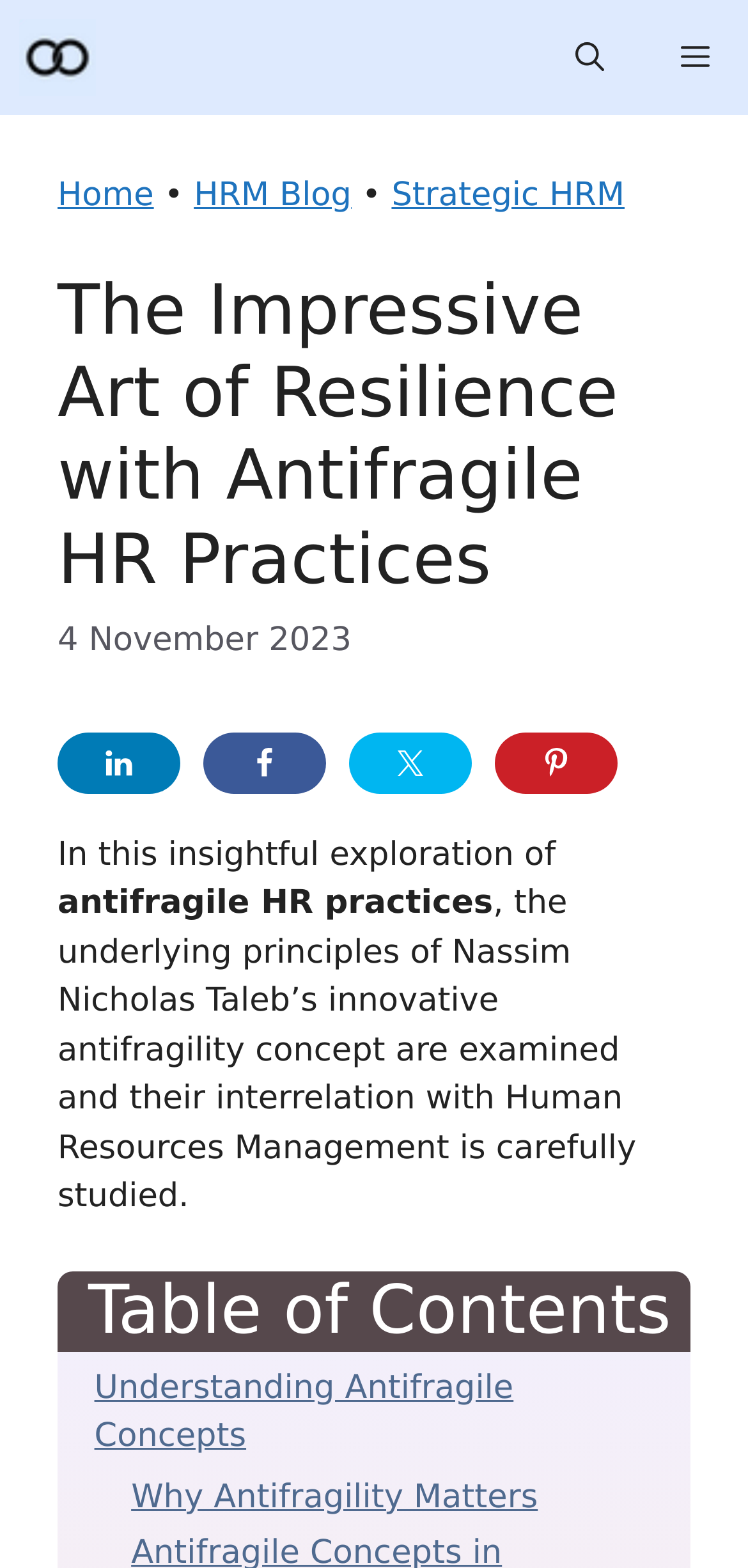Is the menu button expanded?
Examine the screenshot and reply with a single word or phrase.

False